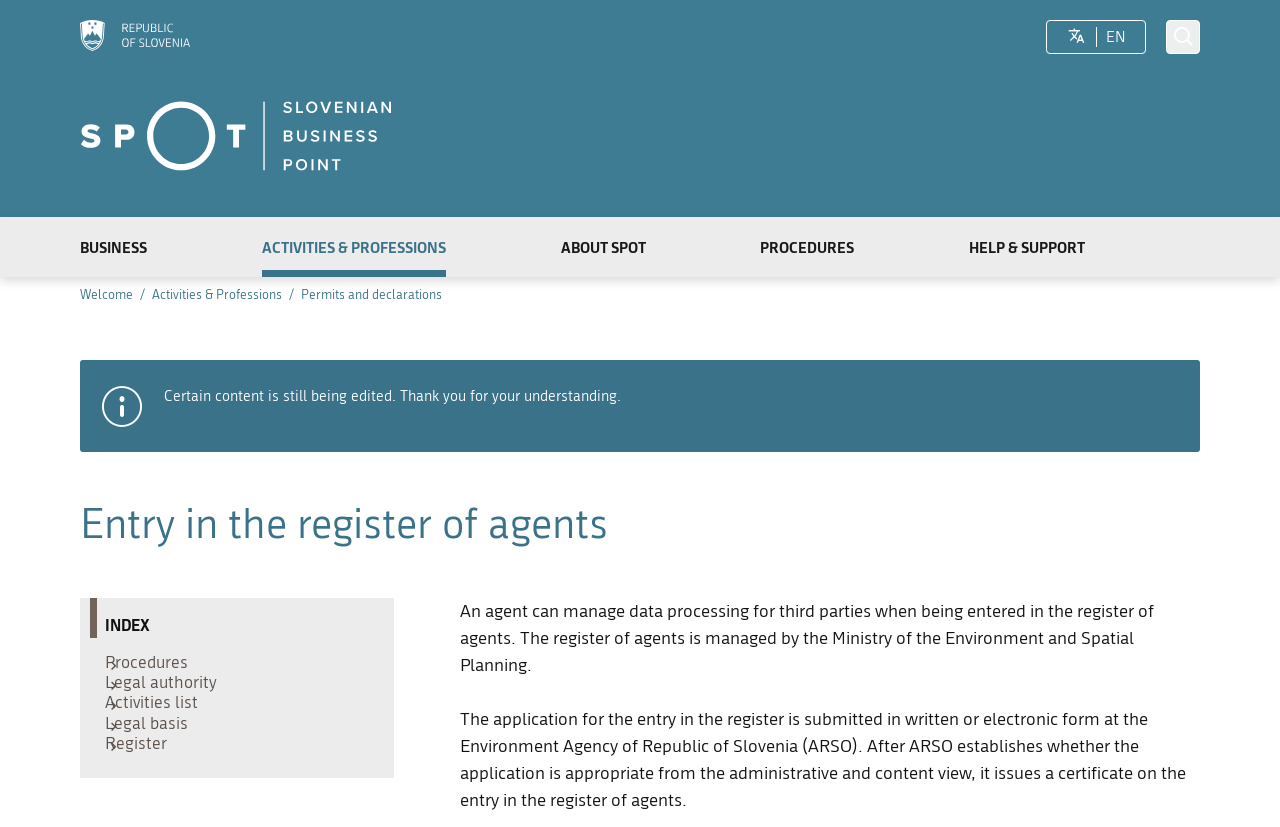How many links are there in the sub-menu of HELP & SUPPORT?
Answer the question with just one word or phrase using the image.

3